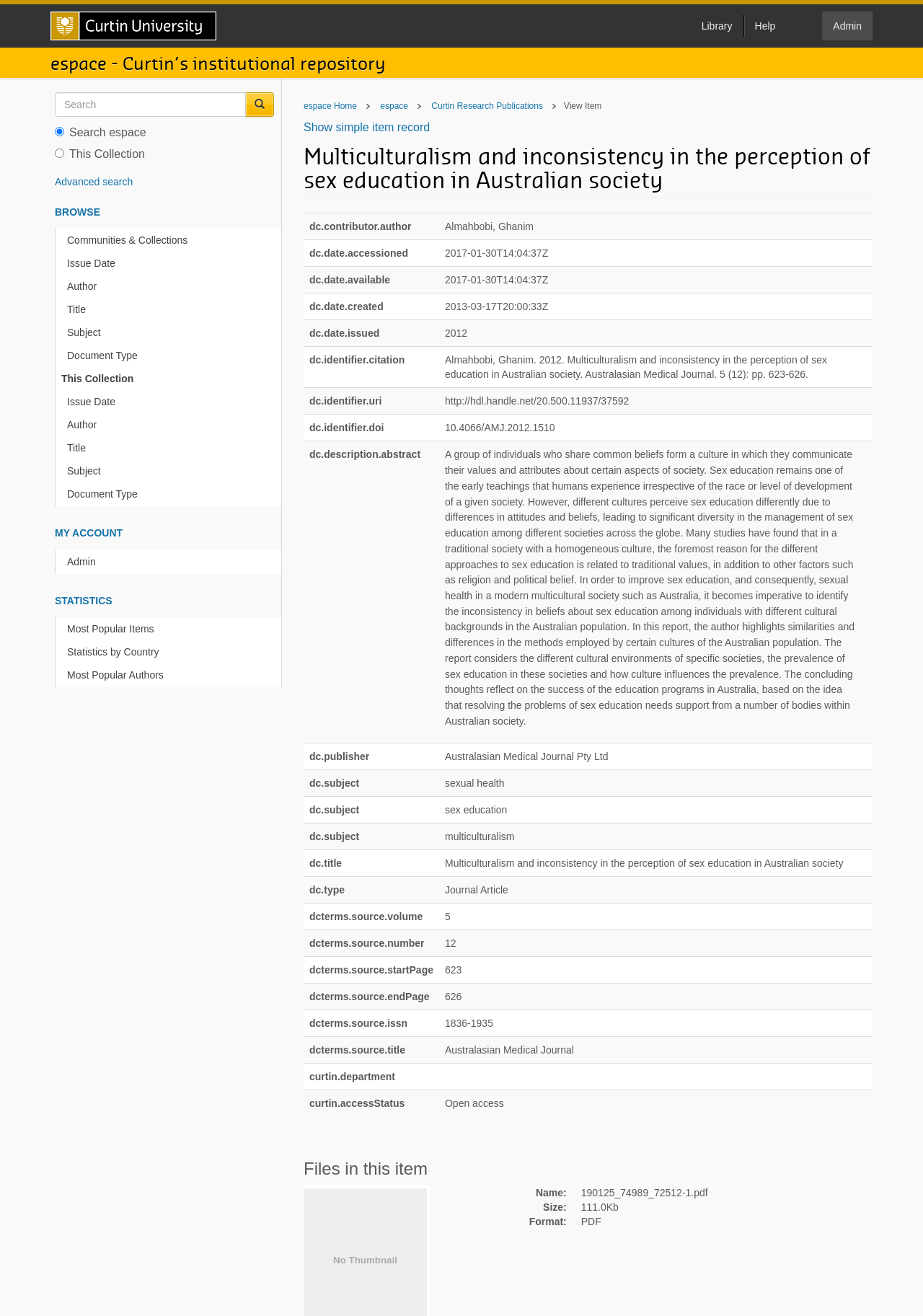Determine the bounding box coordinates for the UI element with the following description: "Library". The coordinates should be four float numbers between 0 and 1, represented as [left, top, right, bottom].

[0.748, 0.012, 0.805, 0.028]